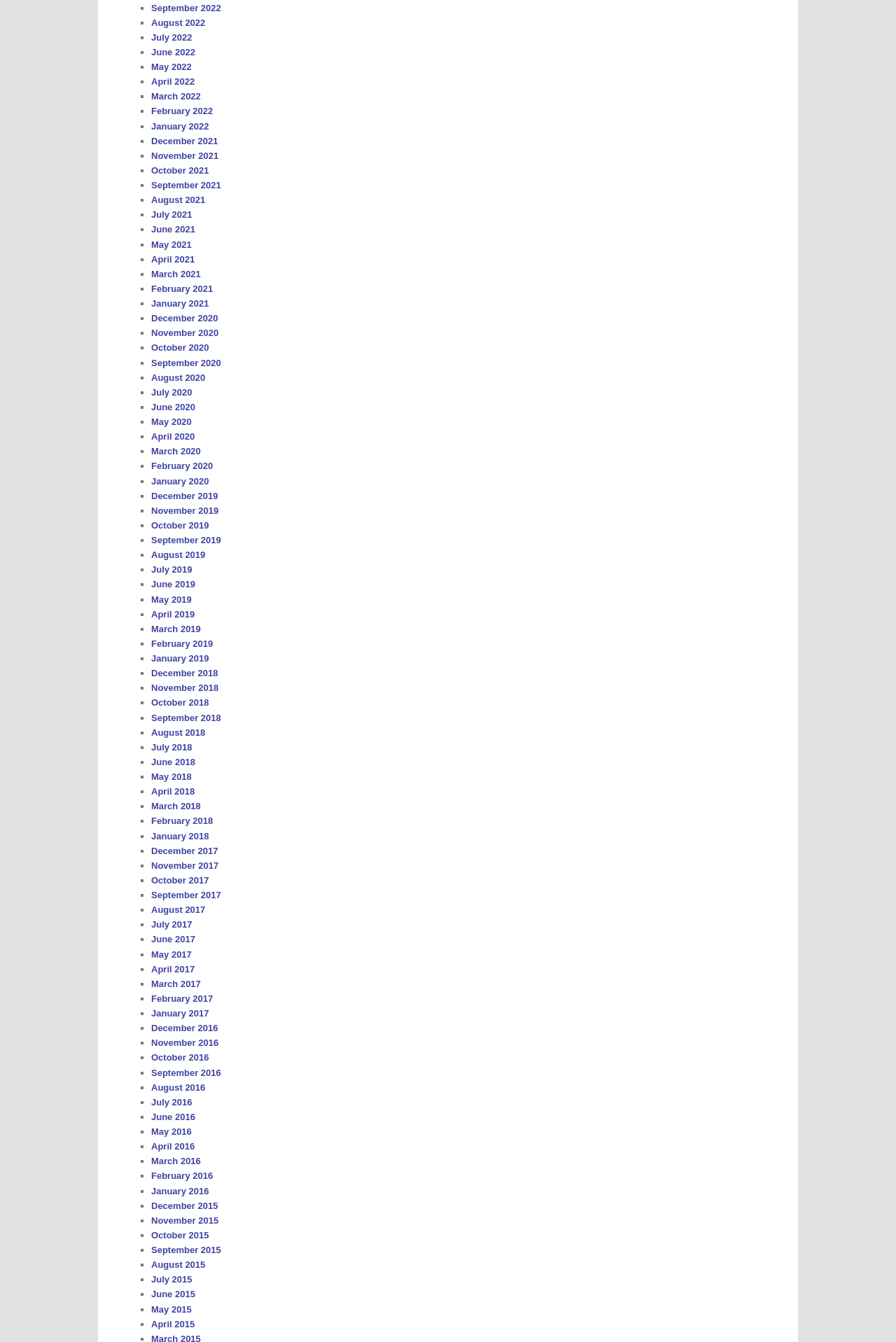What is the earliest month listed?
Look at the image and provide a detailed response to the question.

By examining the list of links on the webpage, I can see that the earliest month listed is July 2019, which is the last link in the list.